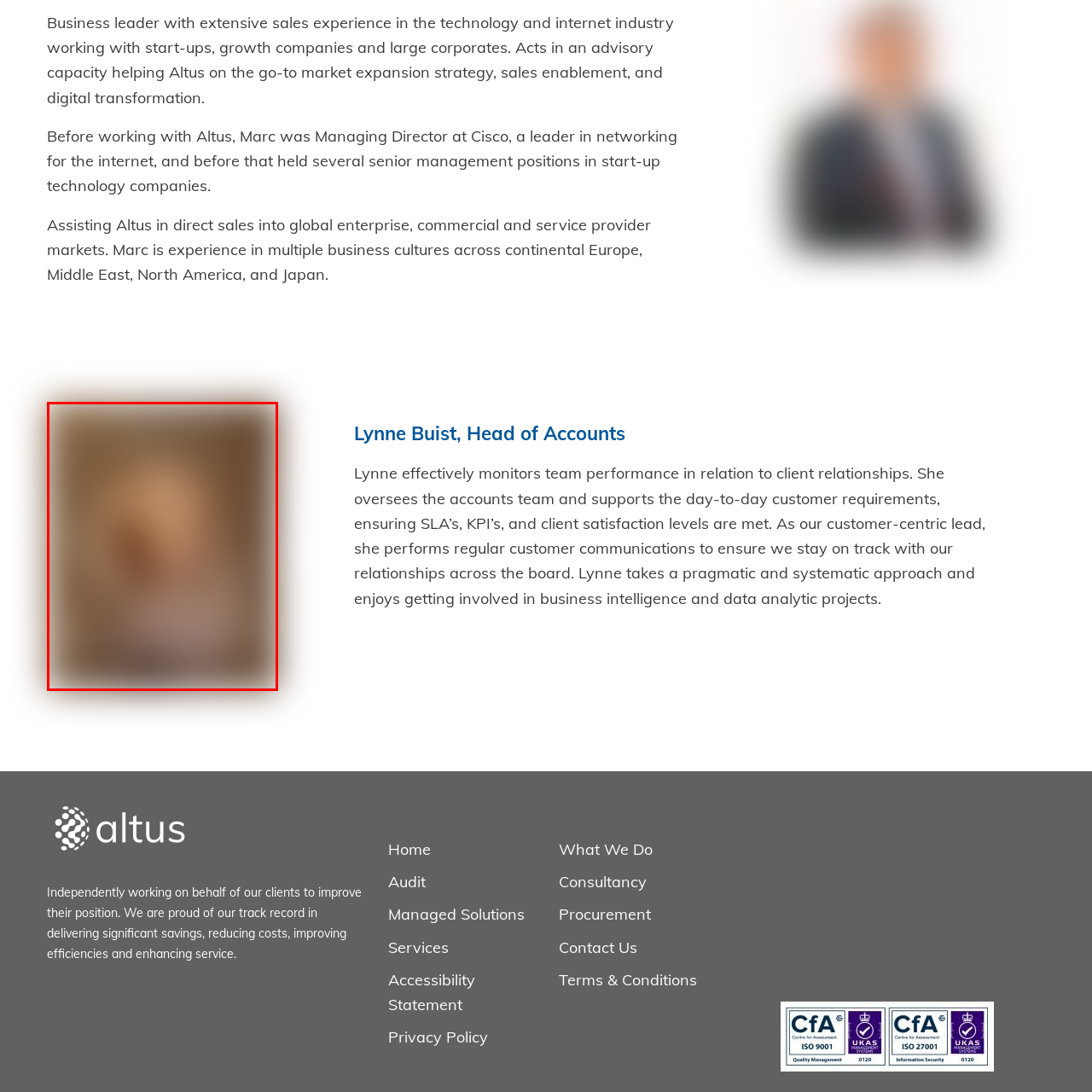What approach does Lynne take in client communication?
Please examine the image highlighted within the red bounding box and respond to the question using a single word or phrase based on the image.

Customer-centric